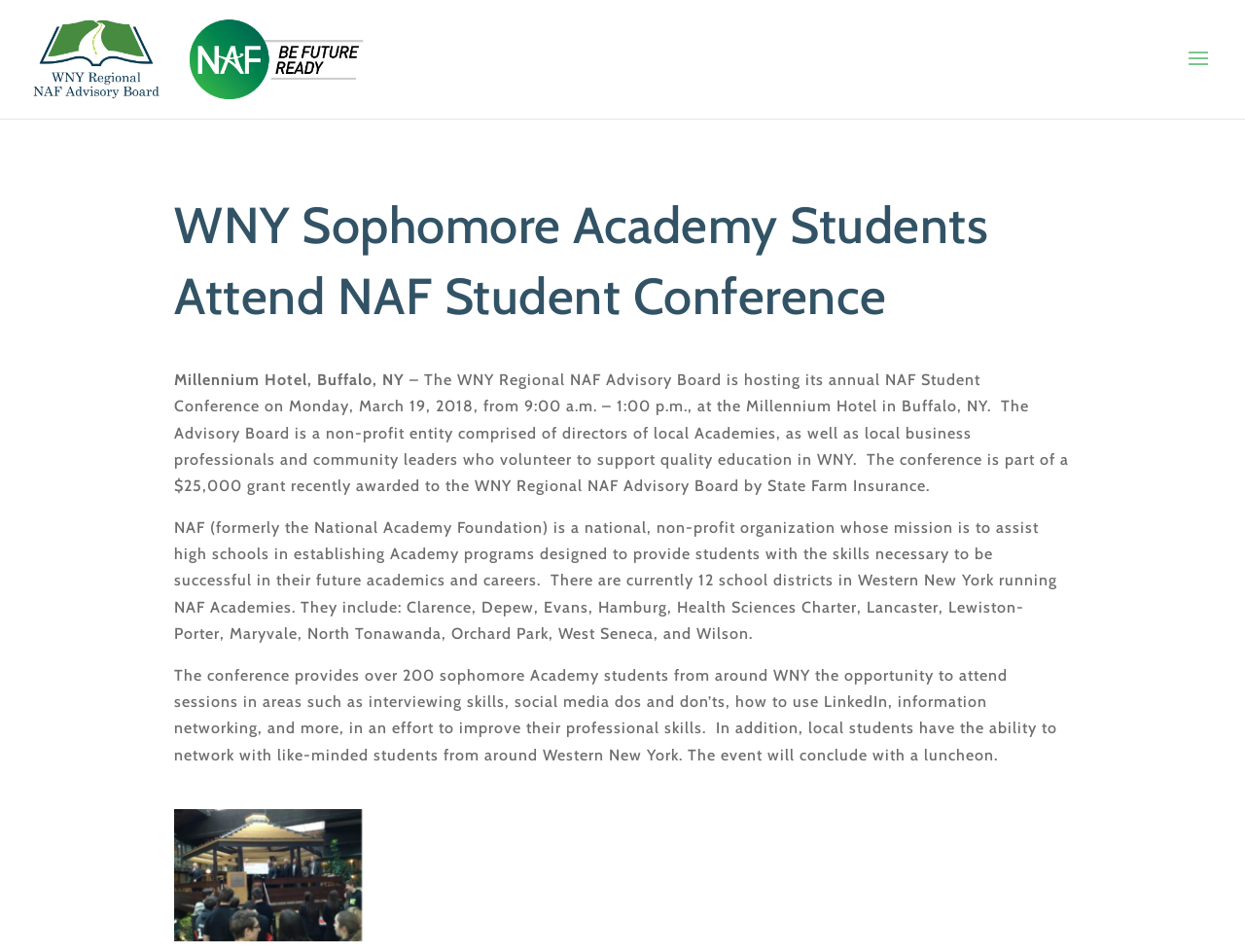Determine the bounding box for the described HTML element: "alt="WNY Regional NAF Advisory Board"". Ensure the coordinates are four float numbers between 0 and 1 in the format [left, top, right, bottom].

[0.027, 0.051, 0.293, 0.07]